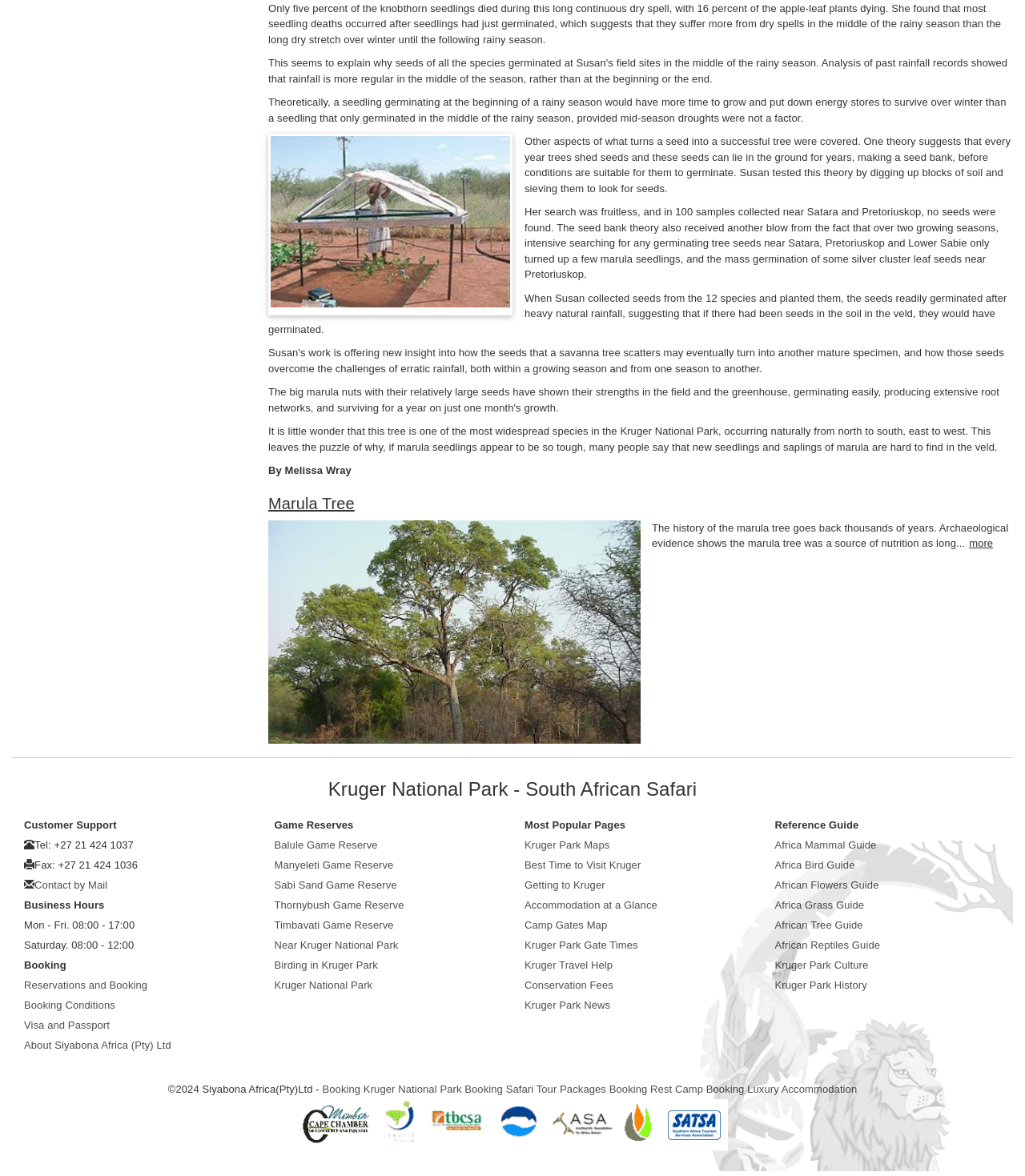Provide the bounding box coordinates for the UI element that is described as: "more".

[0.945, 0.457, 0.969, 0.467]